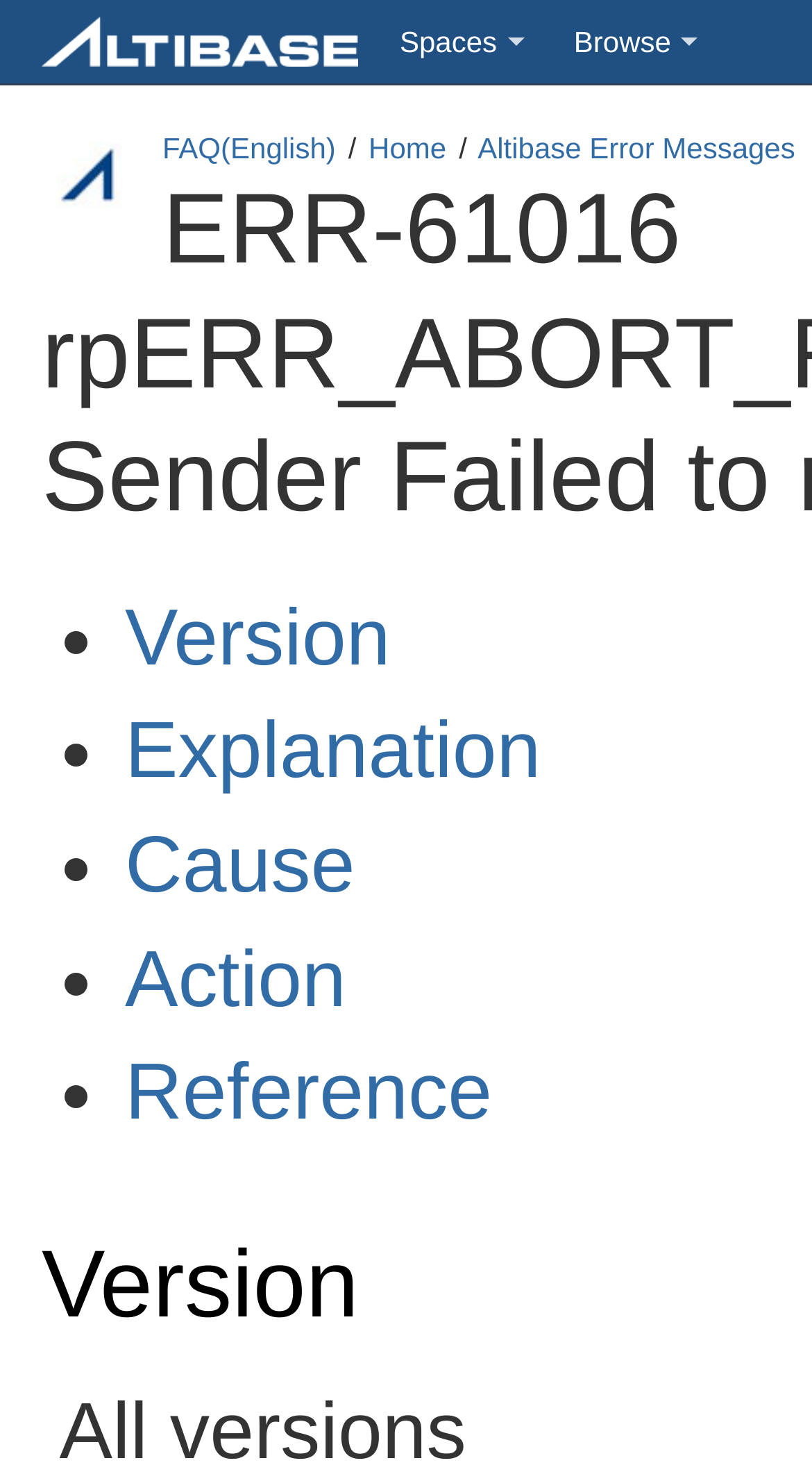What is the last item in the metadata list?
Kindly answer the question with as much detail as you can.

I looked at the list of items in the metadata section, which are marked by bullet points, and found that the last item is 'Reference'.